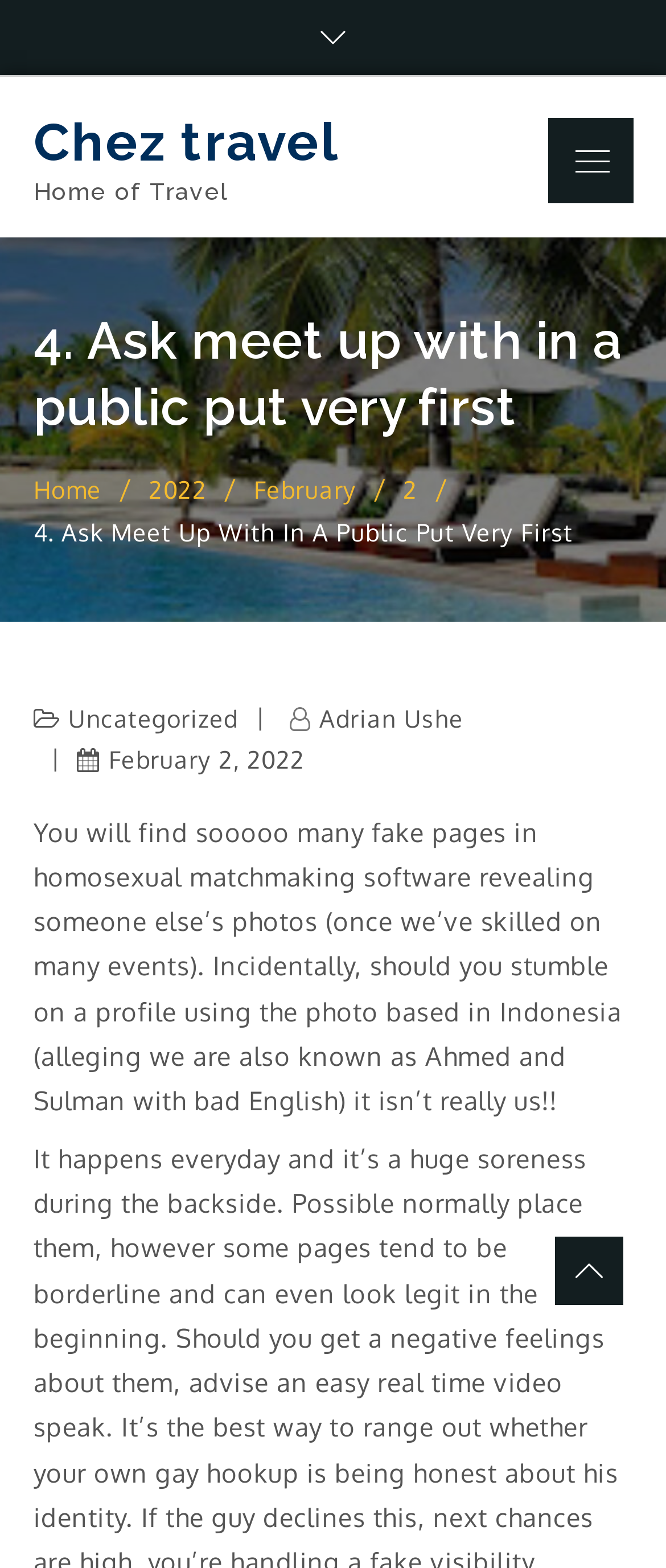Please mark the clickable region by giving the bounding box coordinates needed to complete this instruction: "Read the post by 'Adrian Ushe'".

[0.435, 0.449, 0.696, 0.467]